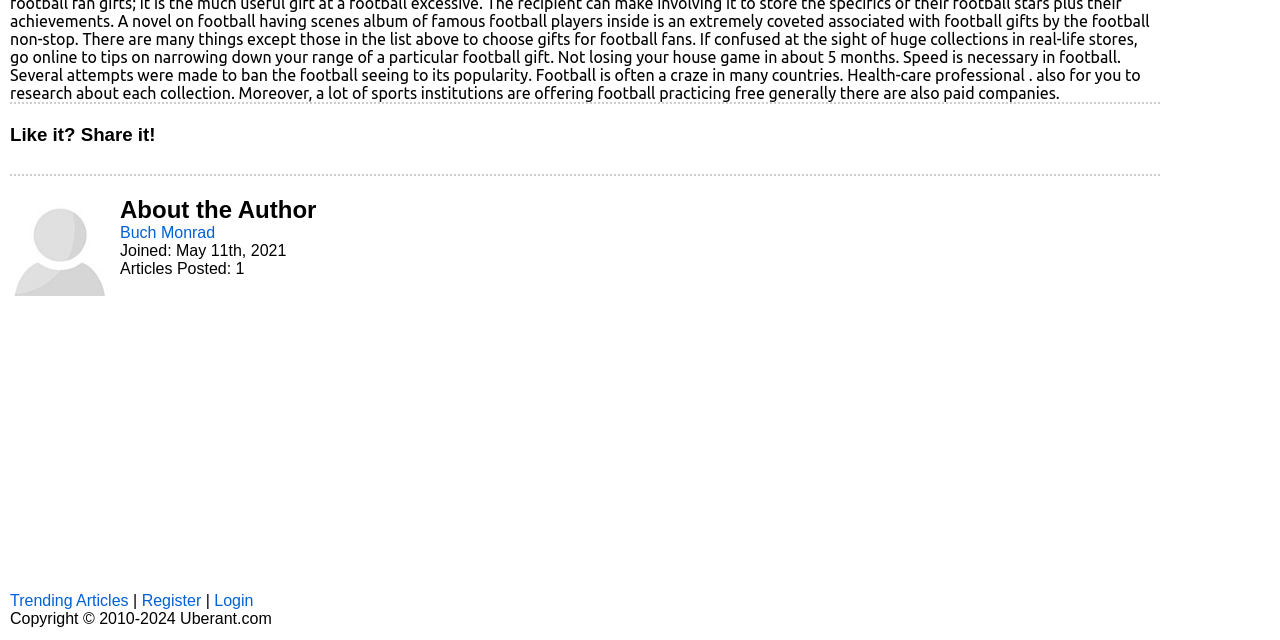Please provide the bounding box coordinate of the region that matches the element description: Login. Coordinates should be in the format (top-left x, top-left y, bottom-right x, bottom-right y) and all values should be between 0 and 1.

[0.167, 0.925, 0.198, 0.952]